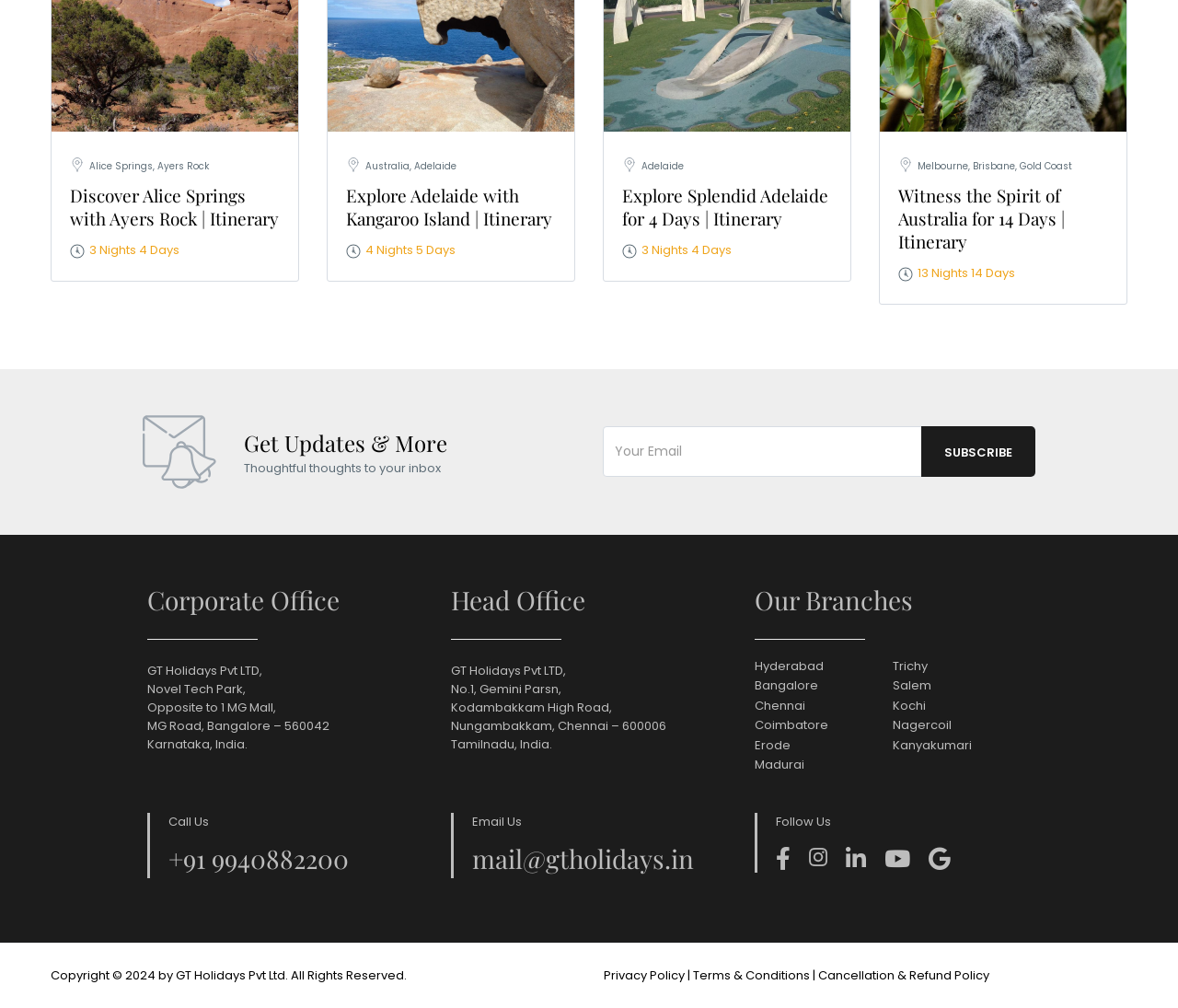Determine the bounding box for the UI element as described: "+91 9940882200". The coordinates should be represented as four float numbers between 0 and 1, formatted as [left, top, right, bottom].

[0.143, 0.835, 0.296, 0.868]